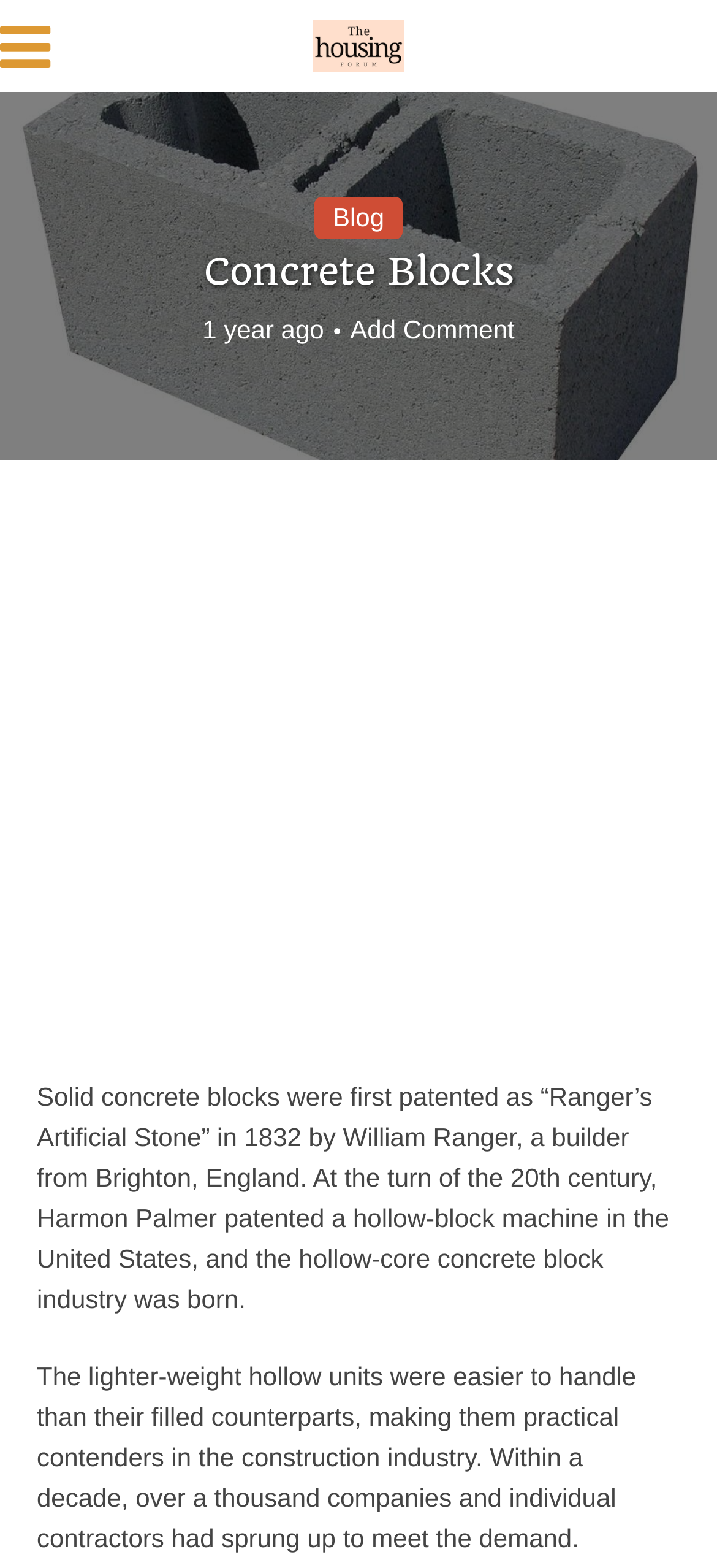Predict the bounding box coordinates for the UI element described as: "Blog". The coordinates should be four float numbers between 0 and 1, presented as [left, top, right, bottom].

[0.438, 0.126, 0.562, 0.153]